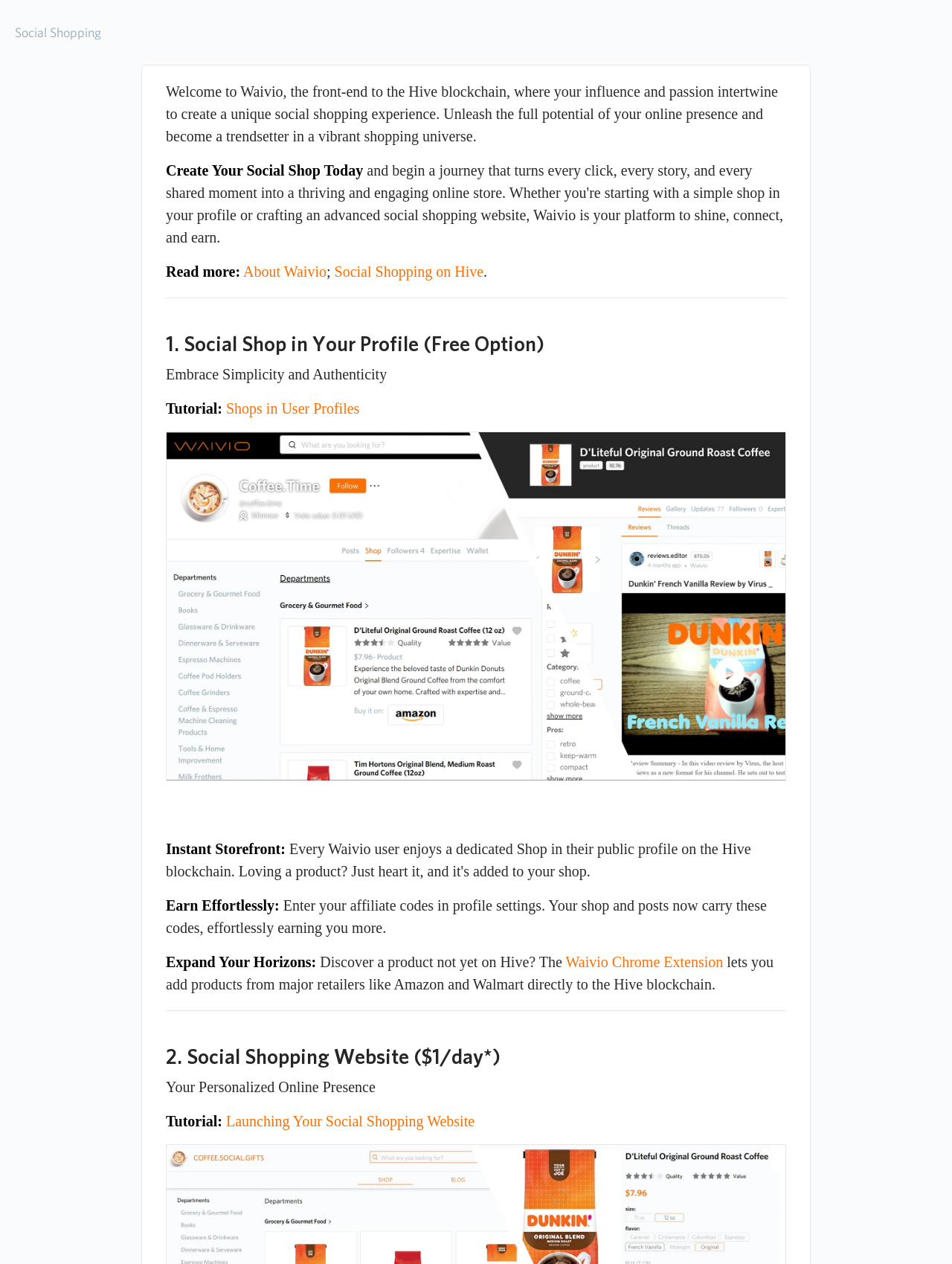What are the two options for creating a social shop?
Refer to the image and provide a concise answer in one word or phrase.

Free Option and $1/day Option